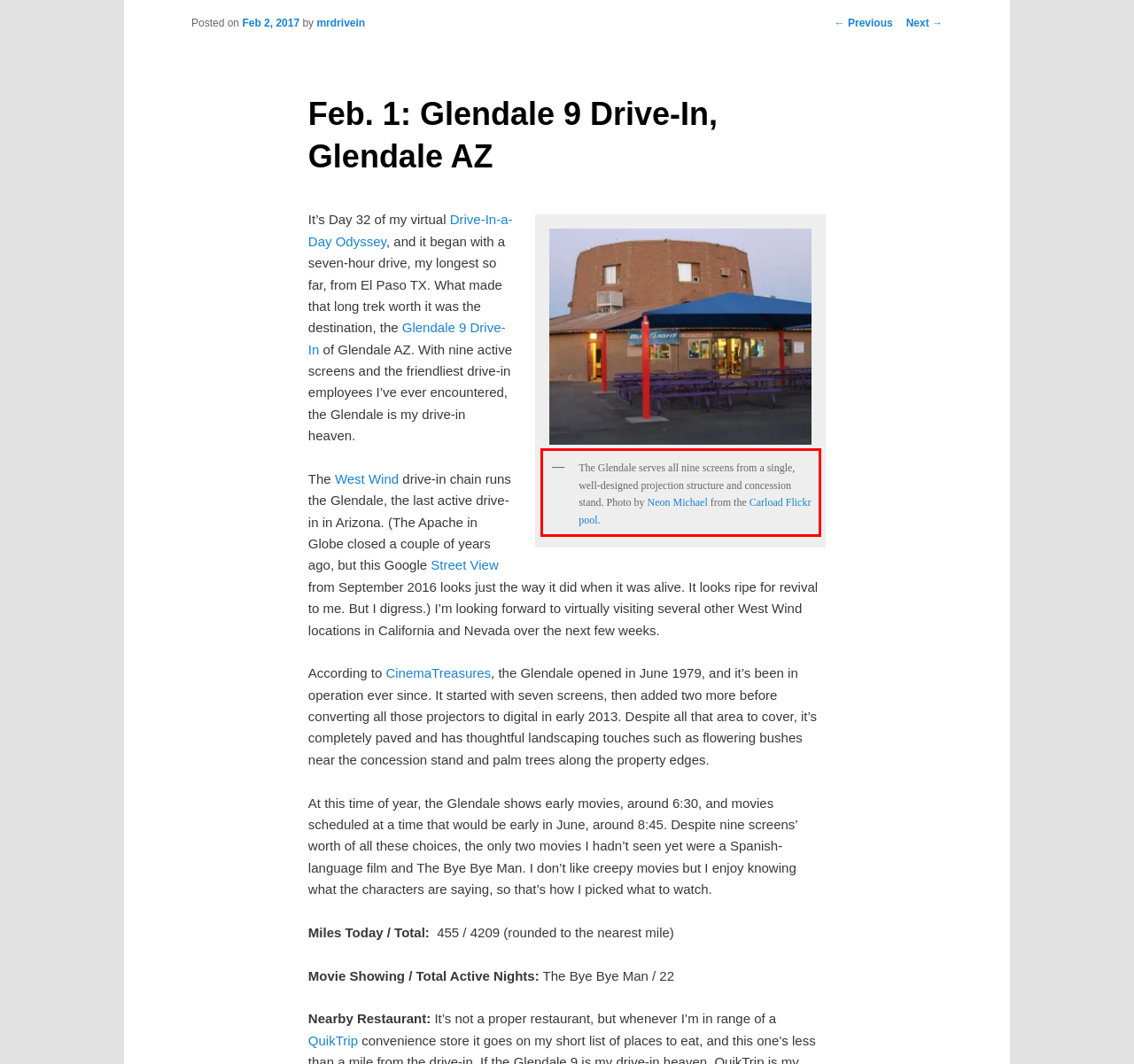Identify and transcribe the text content enclosed by the red bounding box in the given screenshot.

The Glendale serves all nine screens from a single, well-designed projection structure and concession stand. Photo by Neon Michael from the Carload Flickr pool.